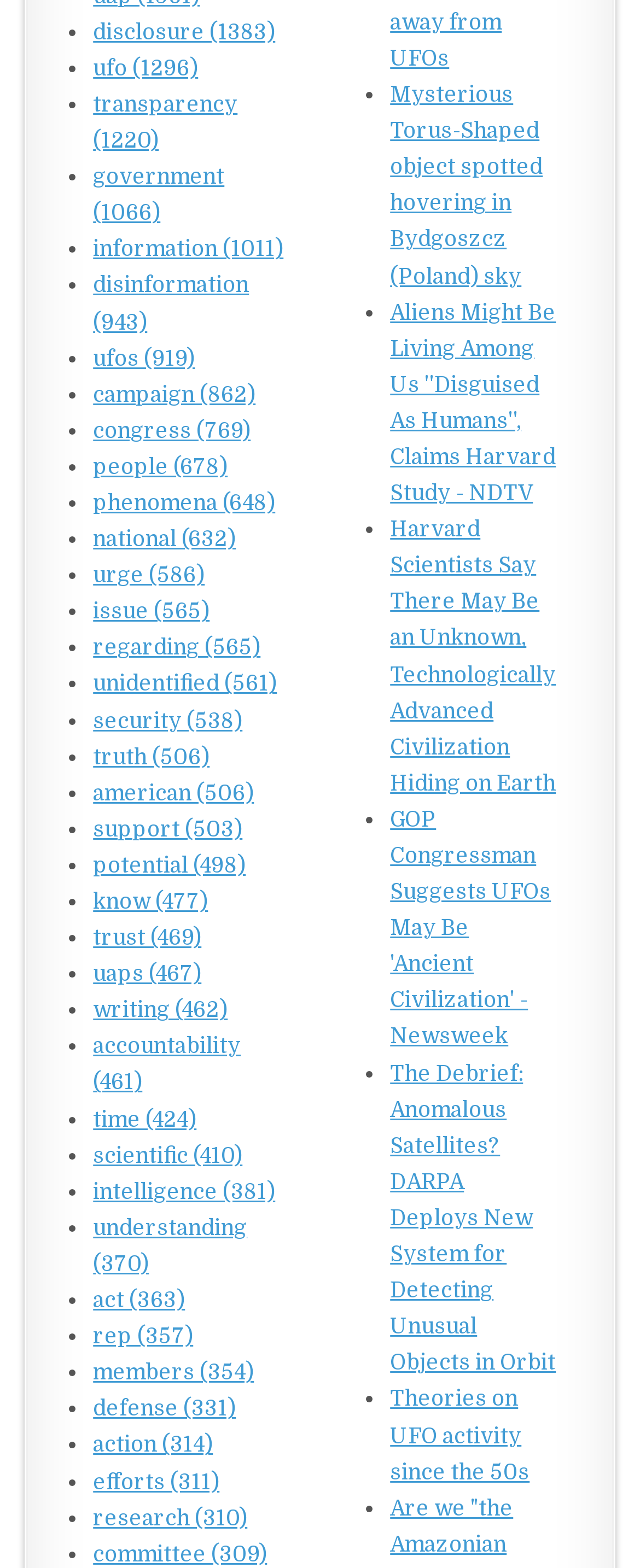Refer to the image and provide an in-depth answer to the question: 
How many links are on the webpage?

There are 51 links on the webpage, each represented by a ListMarker '•' and a link text, ranging from 'disclosure (1383)' to 'committee (309)'.